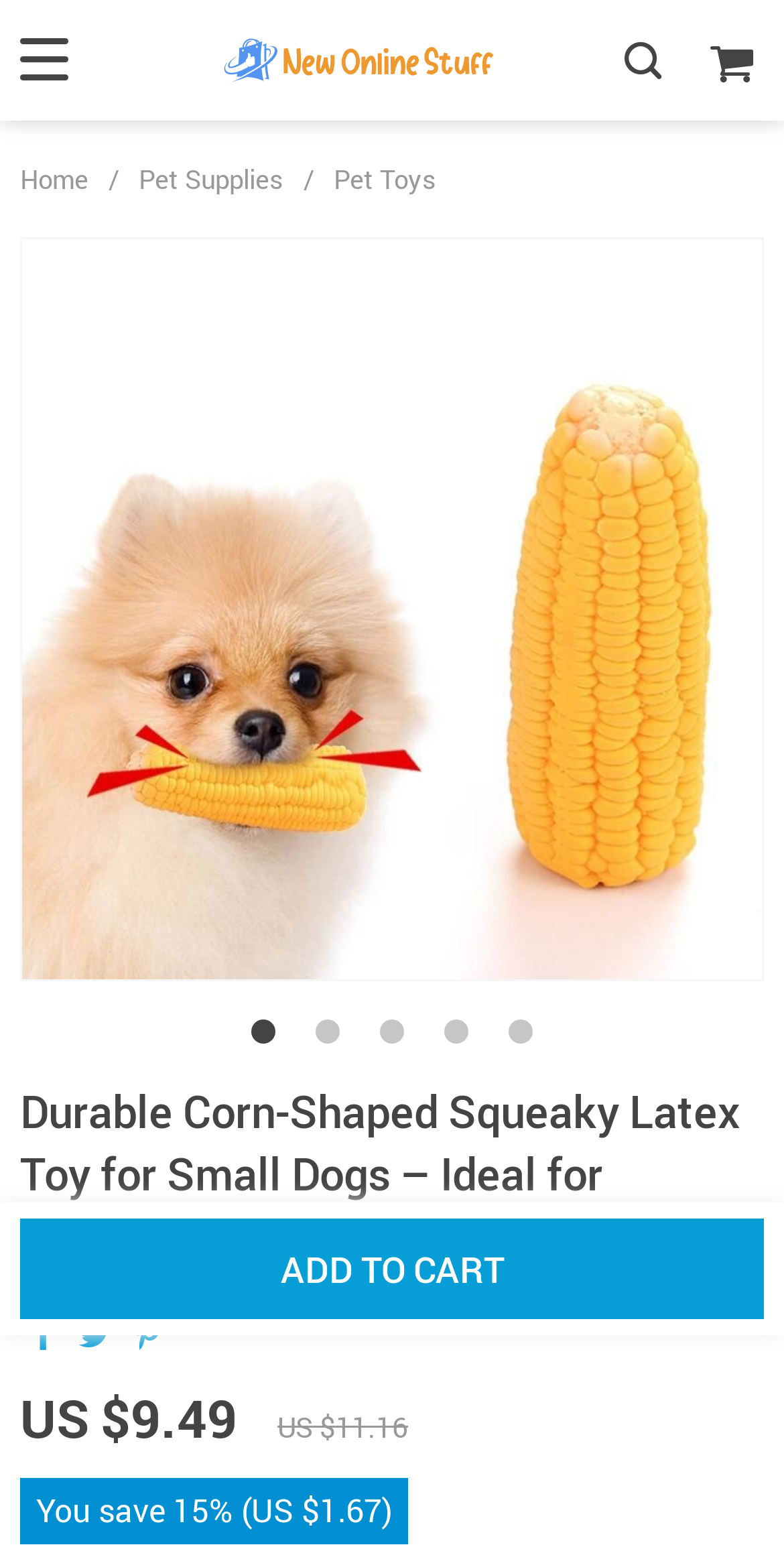Give a short answer to this question using one word or a phrase:
What is the price of the toy?

US $9.49